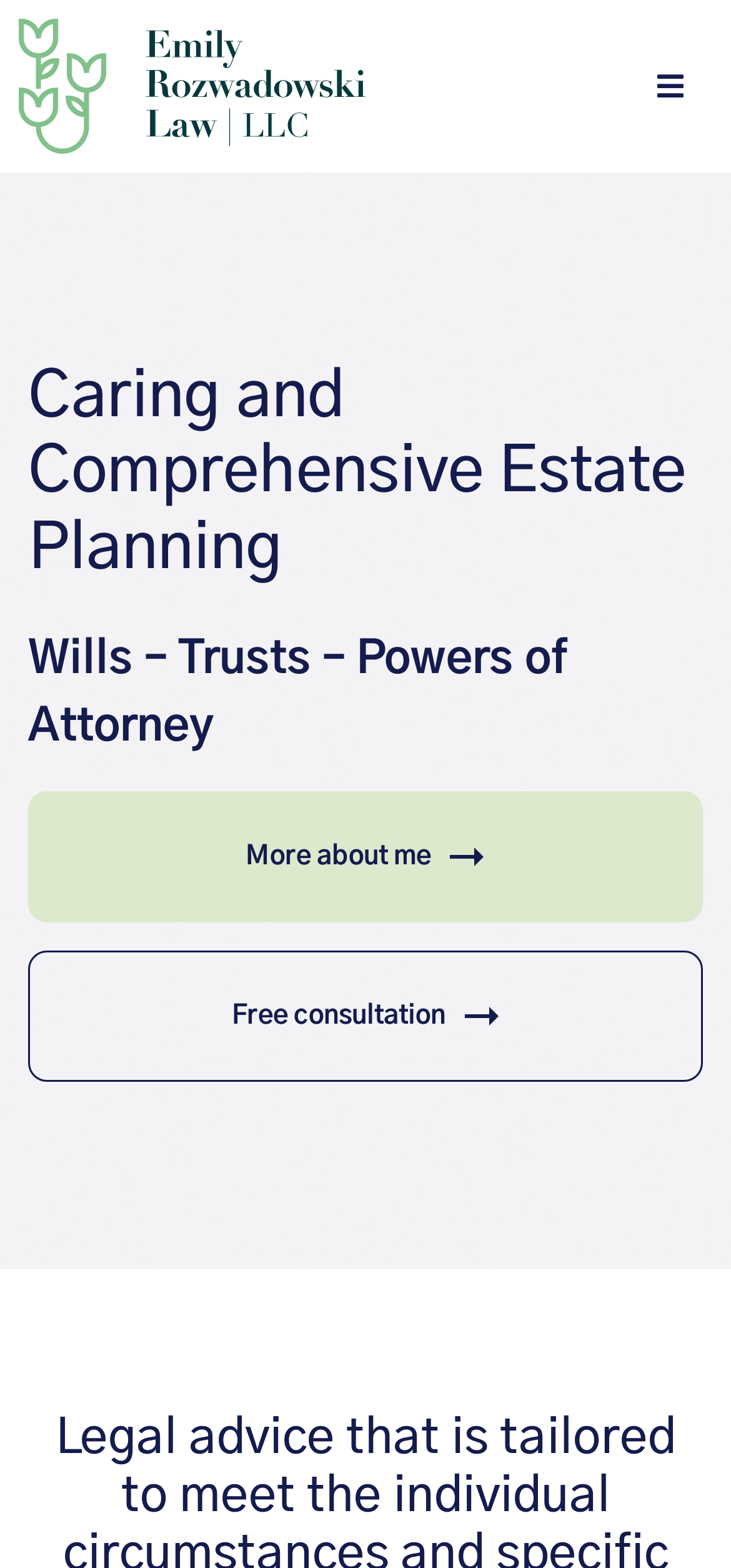Determine the main heading text of the webpage.

Caring and Comprehensive Estate Planning